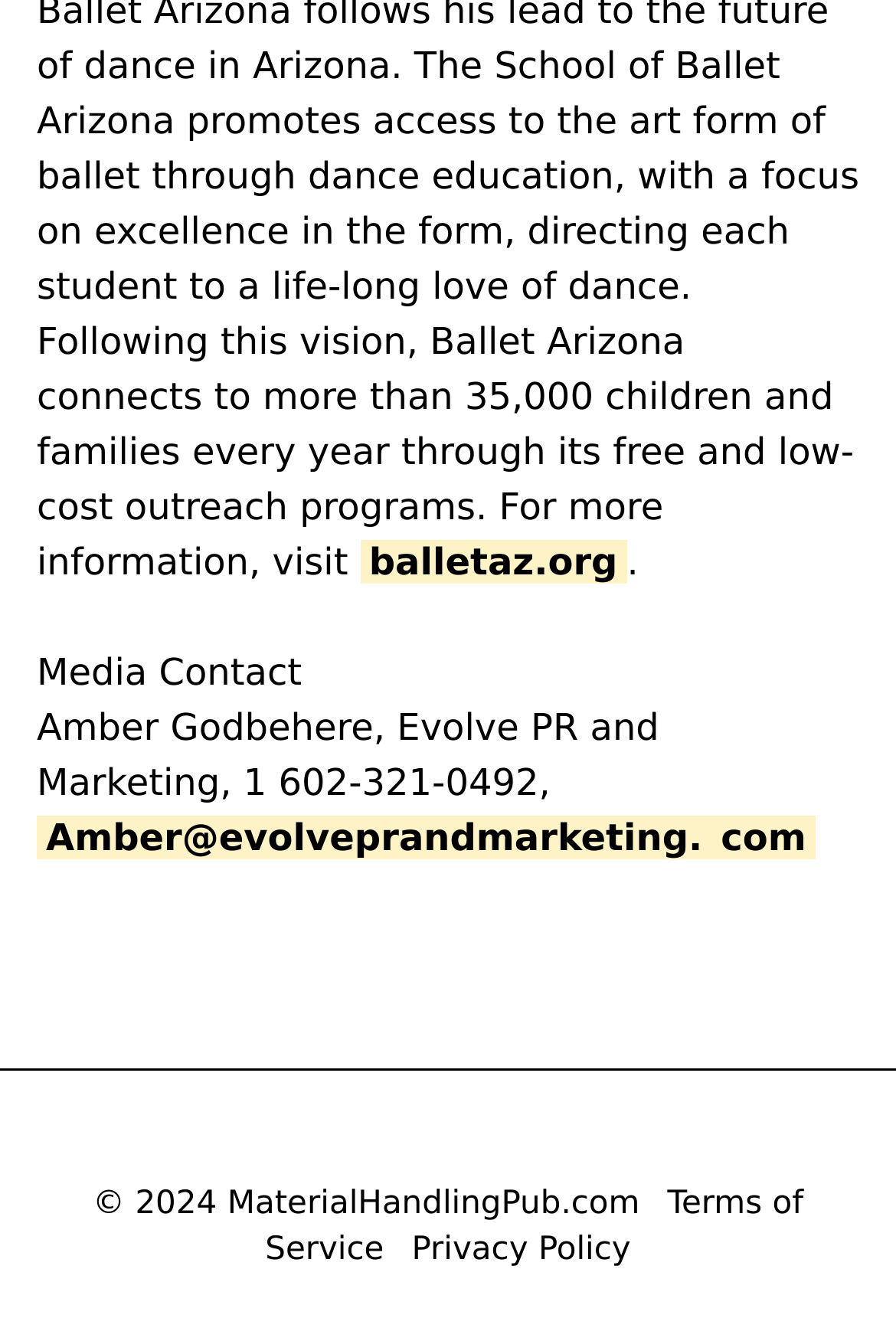Who is the media contact?
Give a detailed explanation using the information visible in the image.

I found the media contact information by looking at the top section of the webpage, where I saw the text 'Media Contact' followed by Amber Godbehere's name, email, and phone number.